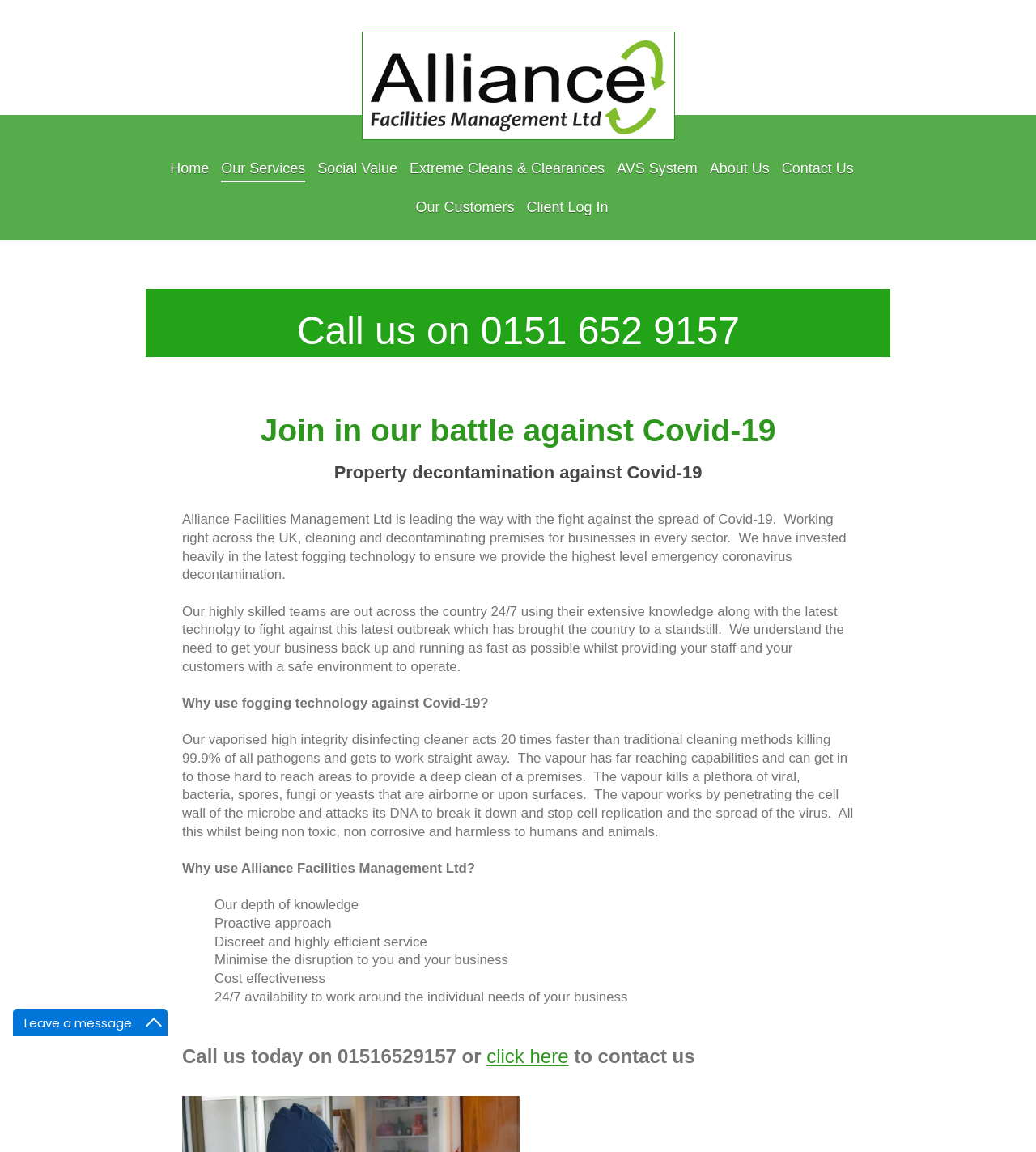What is the main service provided by the company?
Utilize the image to construct a detailed and well-explained answer.

The main service provided by the company can be inferred from the static text elements throughout the webpage, which emphasize the company's role in providing emergency Covid-19 cleaning services, property decontamination, and fighting against the spread of Coronavirus.